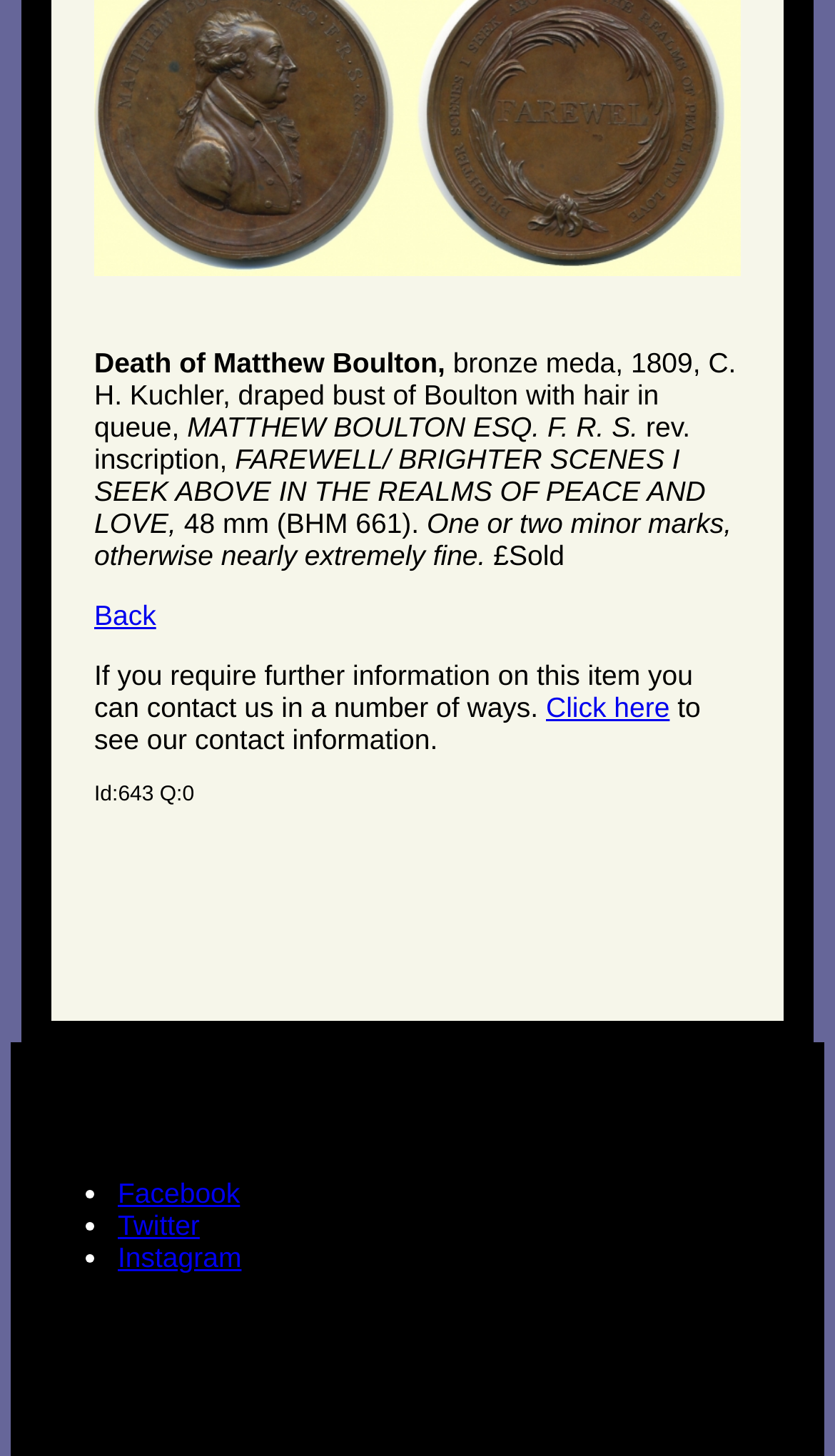Given the description of a UI element: "Click here", identify the bounding box coordinates of the matching element in the webpage screenshot.

[0.654, 0.475, 0.802, 0.497]